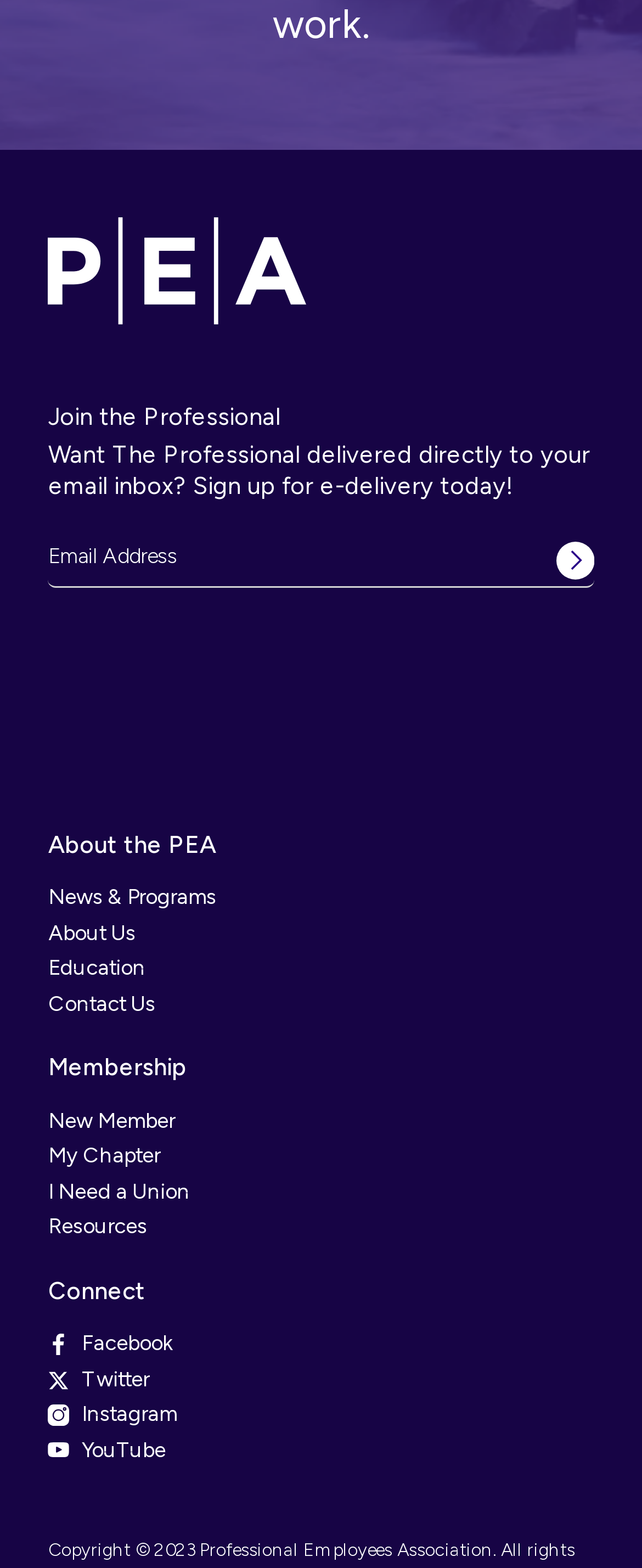Give the bounding box coordinates for the element described by: "News & Programs".

[0.075, 0.564, 0.337, 0.58]